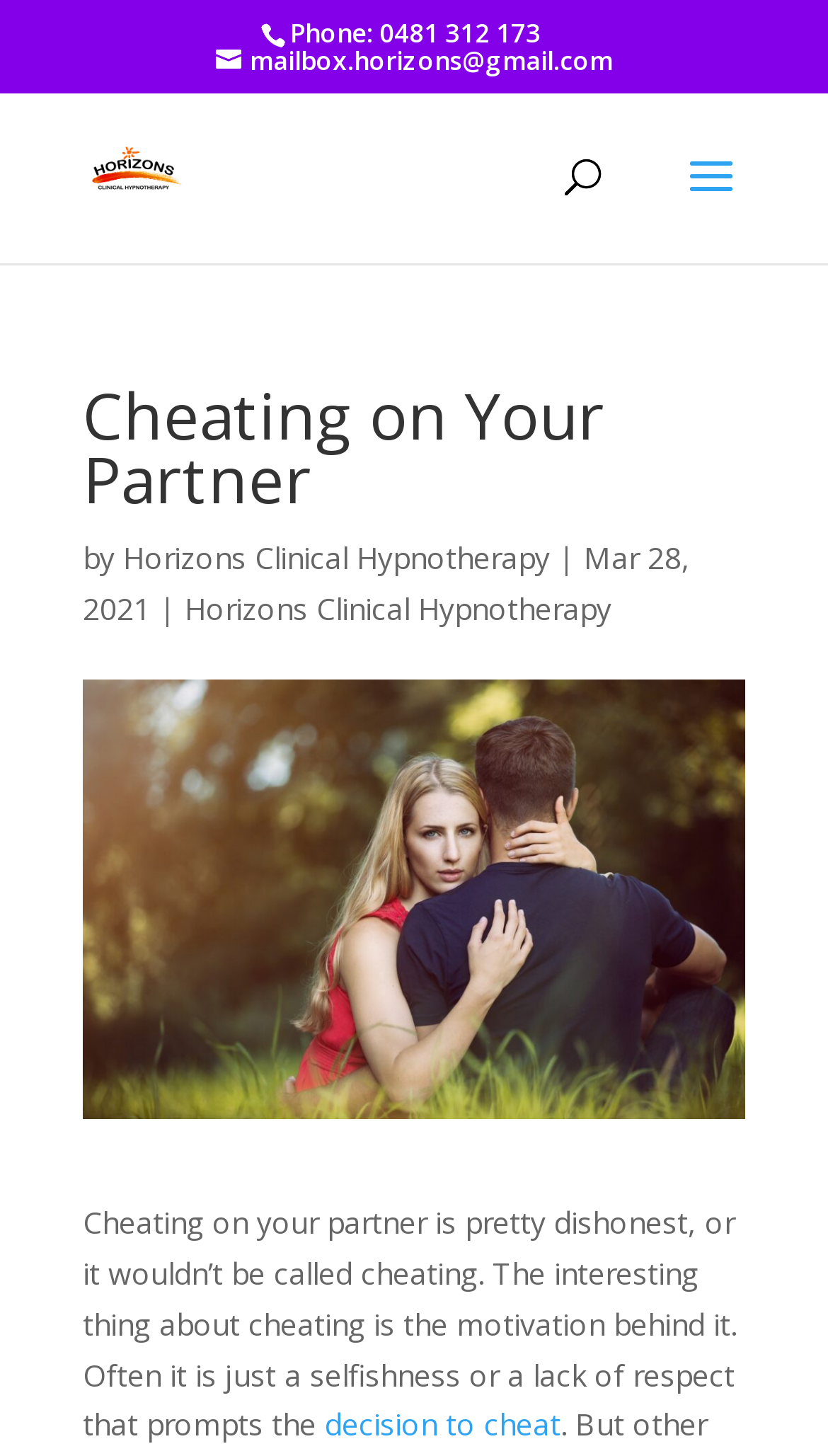Summarize the contents and layout of the webpage in detail.

The webpage appears to be a blog post or article about cheating in relationships, specifically focusing on the idea that cheating on one's partner is equivalent to cheating on oneself. 

At the top of the page, there are three links: a phone number, an email address, and a link to "Hypnotherapy Sunshine Coast, Hypnotherapy Noosa" accompanied by an image. 

Below these links, there is a search bar with a search box and a label "Search for:". 

The main content of the page is headed by a title "Cheating on Your Partner" followed by the author's name "Horizons Clinical Hypnotherapy" and the date "Mar 28, 2021". 

The article begins with a paragraph discussing the motivations behind cheating, including selfishness and lack of respect. Within this paragraph, there is a link to the phrase "decision to cheat".